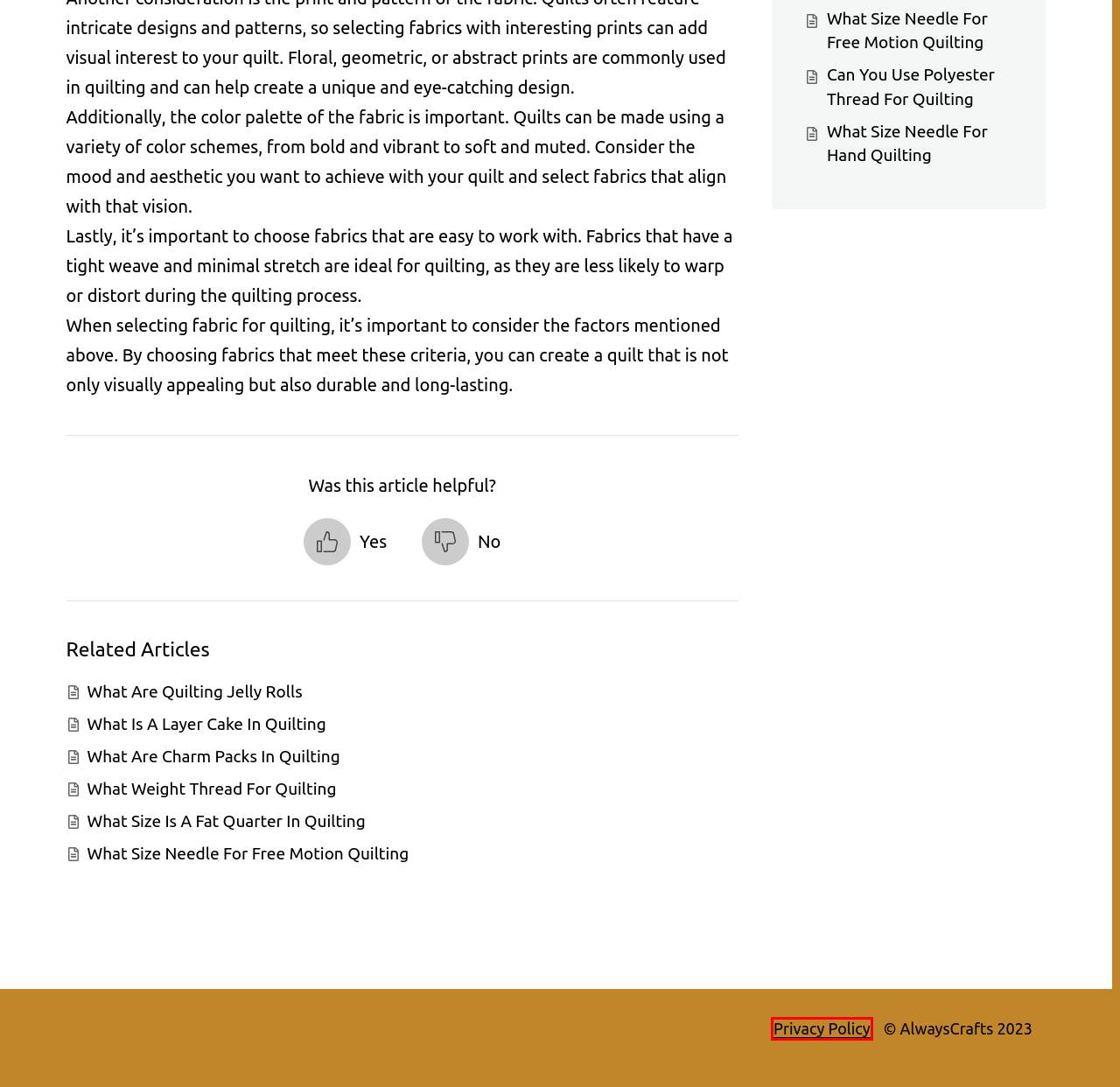You have been given a screenshot of a webpage, where a red bounding box surrounds a UI element. Identify the best matching webpage description for the page that loads after the element in the bounding box is clicked. Options include:
A. What Are Quilting Jelly Rolls – Always be Crafting
B. What Size Needle For Free Motion Quilting – Always be Crafting
C. Crafting tip – Always be Crafting
D. What Are Charm Packs In Quilting – Always be Crafting
E. Can You Use Polyester Thread For Quilting – Always be Crafting
F. Privacy Policy – Always be Crafting
G. Always be Crafting
H. What Size Needle For Hand Quilting – Always be Crafting

F